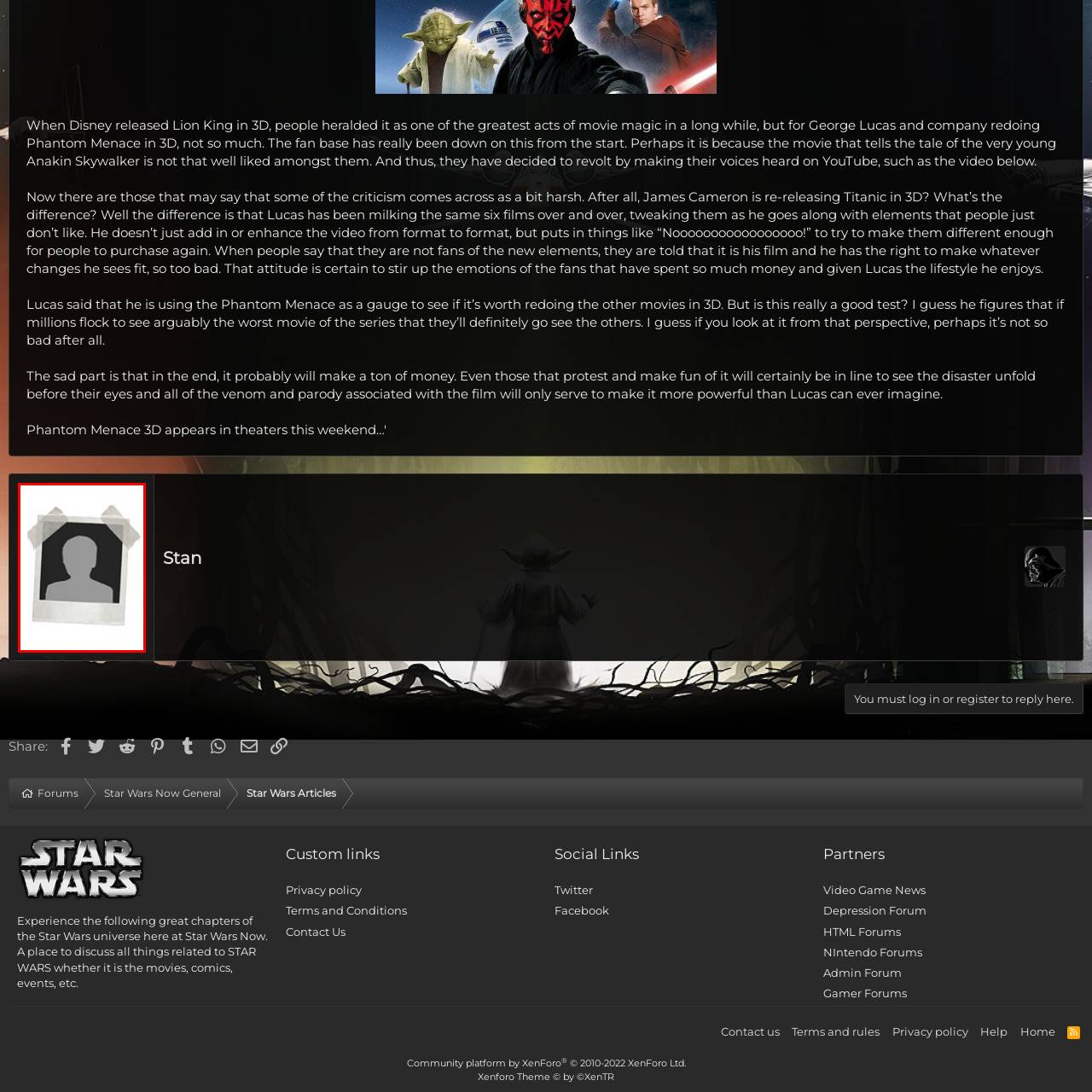What is the significance of the tapes on the frame?
Inspect the image indicated by the red outline and answer the question with a single word or short phrase.

Informal and nostalgic appearance